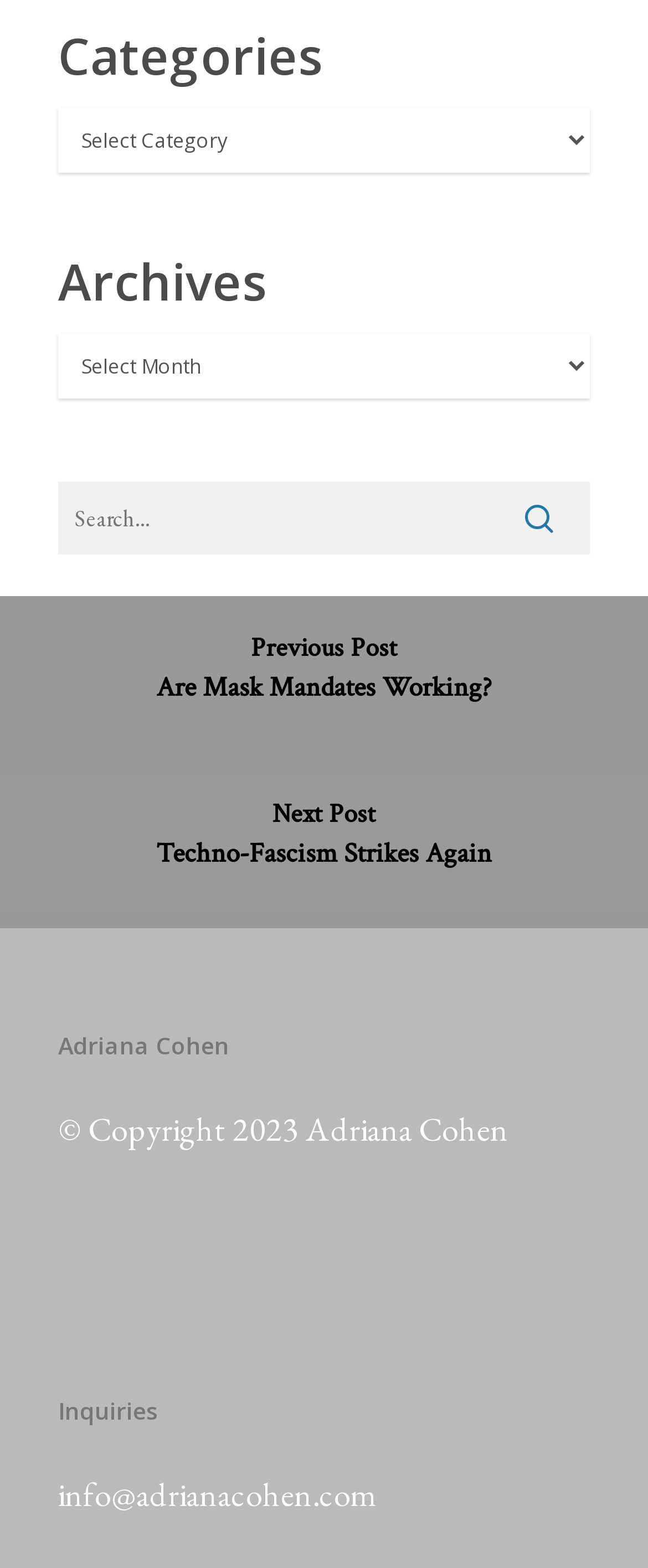What is the purpose of the search bar? Based on the screenshot, please respond with a single word or phrase.

Search for: